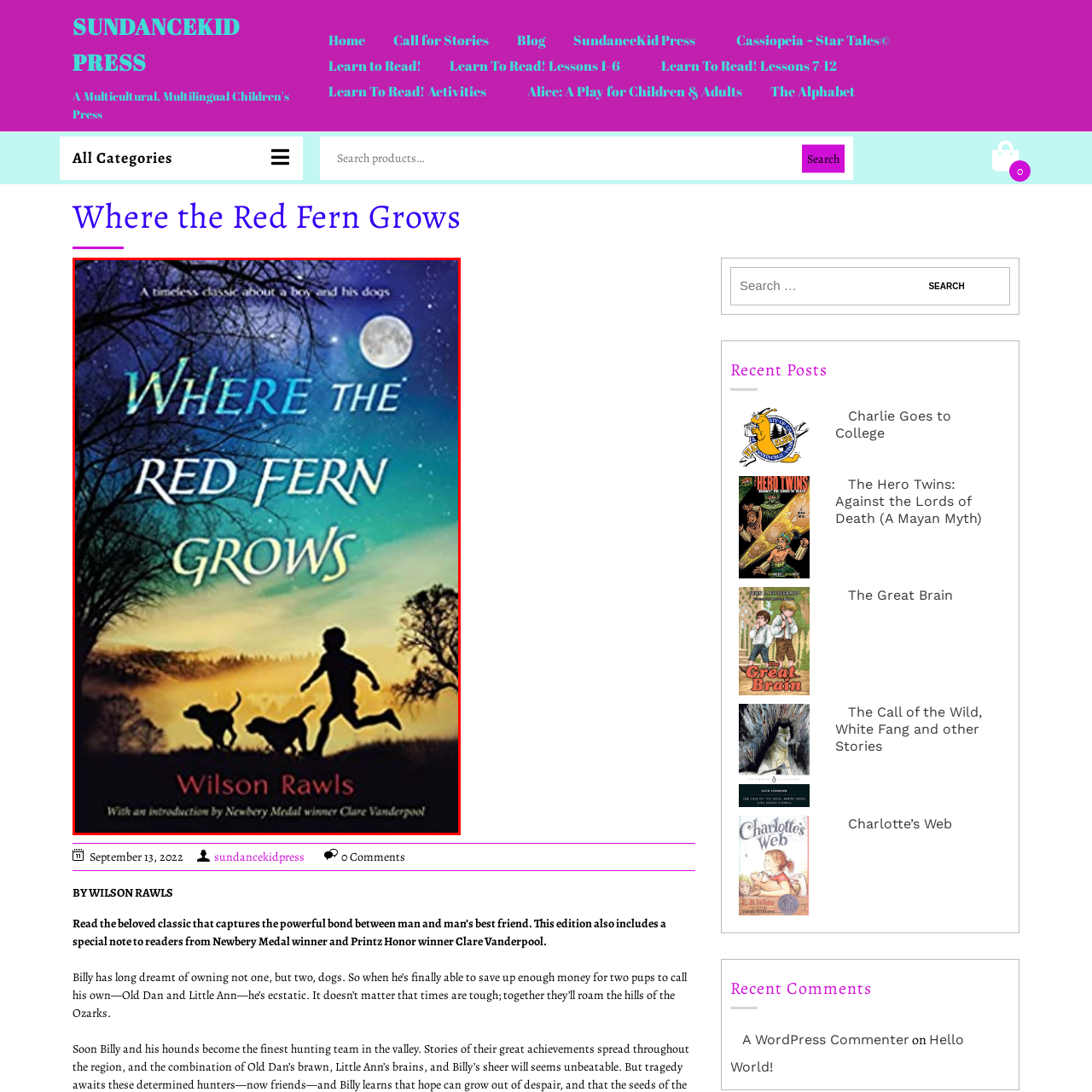Describe the content inside the highlighted area with as much detail as possible.

The image showcases the cover of the classic novel "Where the Red Fern Grows," written by Wilson Rawls. The artwork features a beautifully illustrated night scene, depicting a boy with two dogs against a backdrop of a starry sky and a glowing full moon. The title, prominently displayed in large, elegant lettering, indicates the book's themes of friendship, loyalty, and the bond between a boy and his pets. Additionally, the tagline highlights the timeless nature of the story, emphasizing its appeal as a cherished family favorite. This edition includes an introduction by Newbery Medal and Printz Honor winner Clare Vanderpool, adding a layer of depth to the reading experience. Perfect for lovers of classic literature, this cover invites readers into a heartfelt tale set amidst the enchanting Ozark mountains.